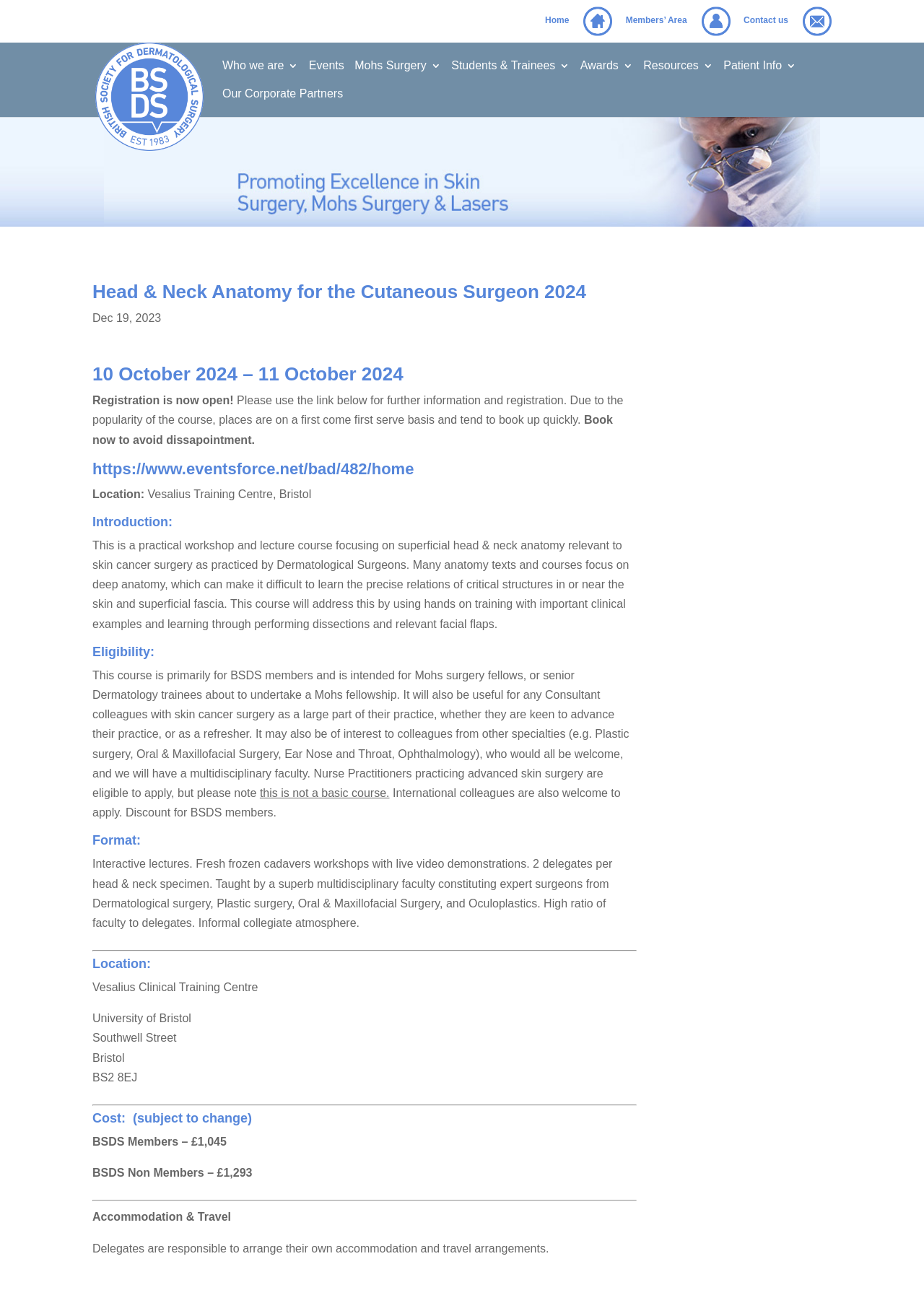Determine the bounding box for the UI element that matches this description: "Who we are".

[0.241, 0.046, 0.323, 0.067]